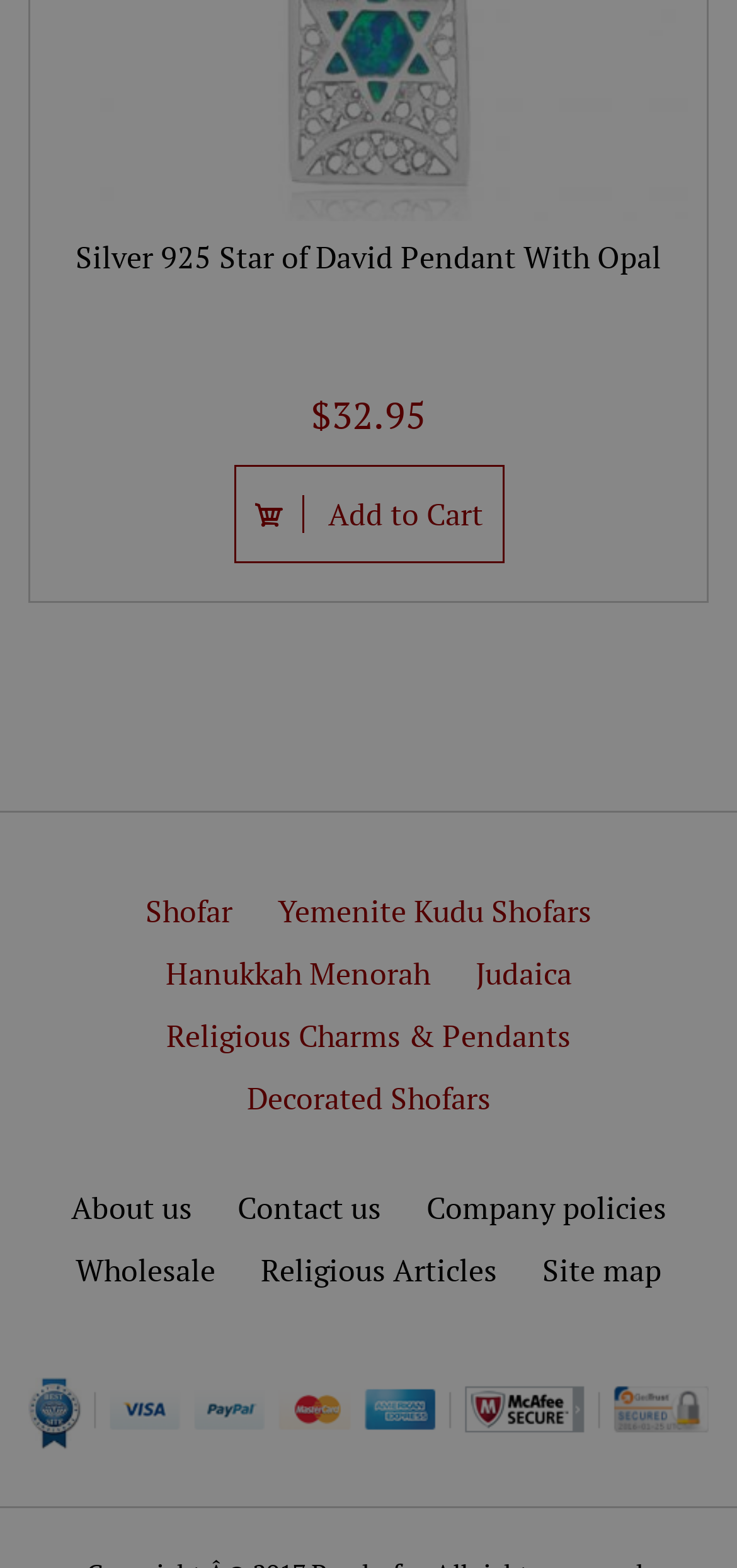Answer the following query with a single word or phrase:
What is the category of the 'Hanukkah Menorah' link?

Judaica